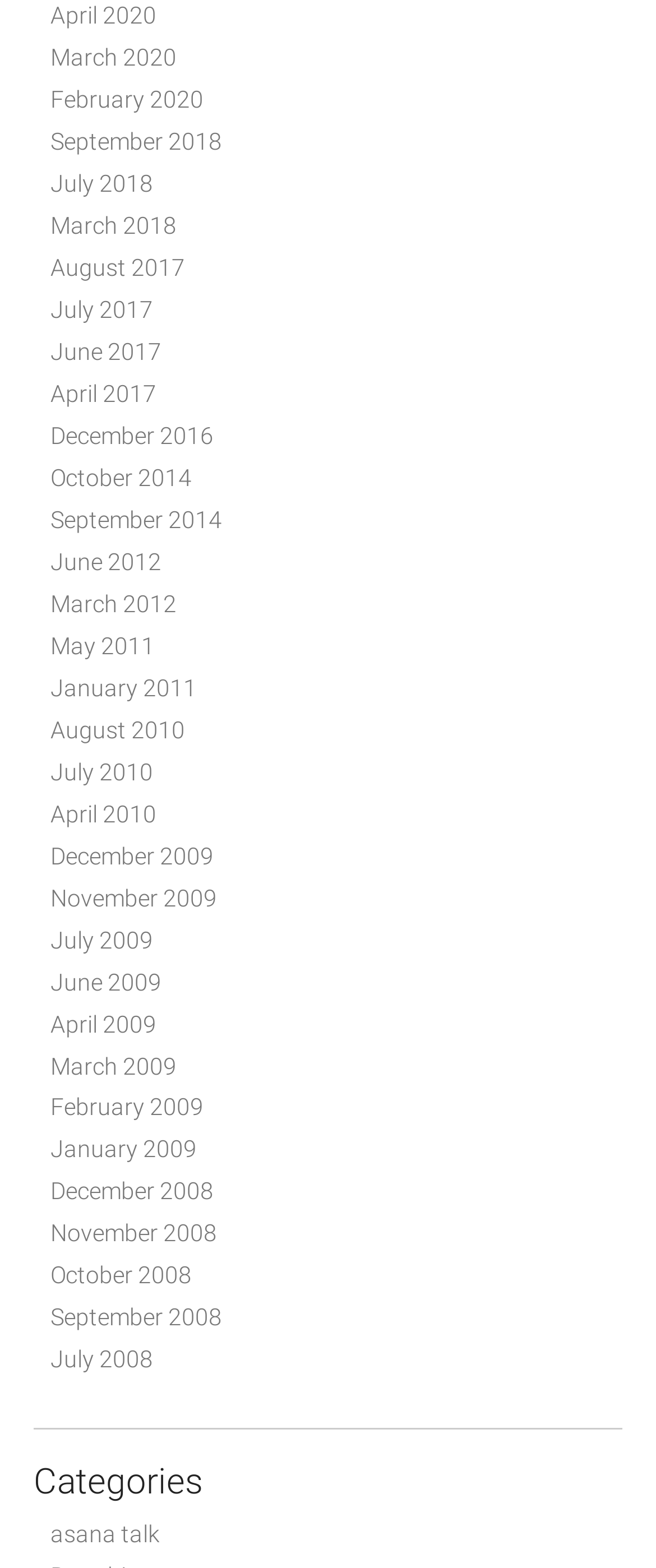Respond with a single word or phrase for the following question: 
What is the most recent month listed?

April 2020